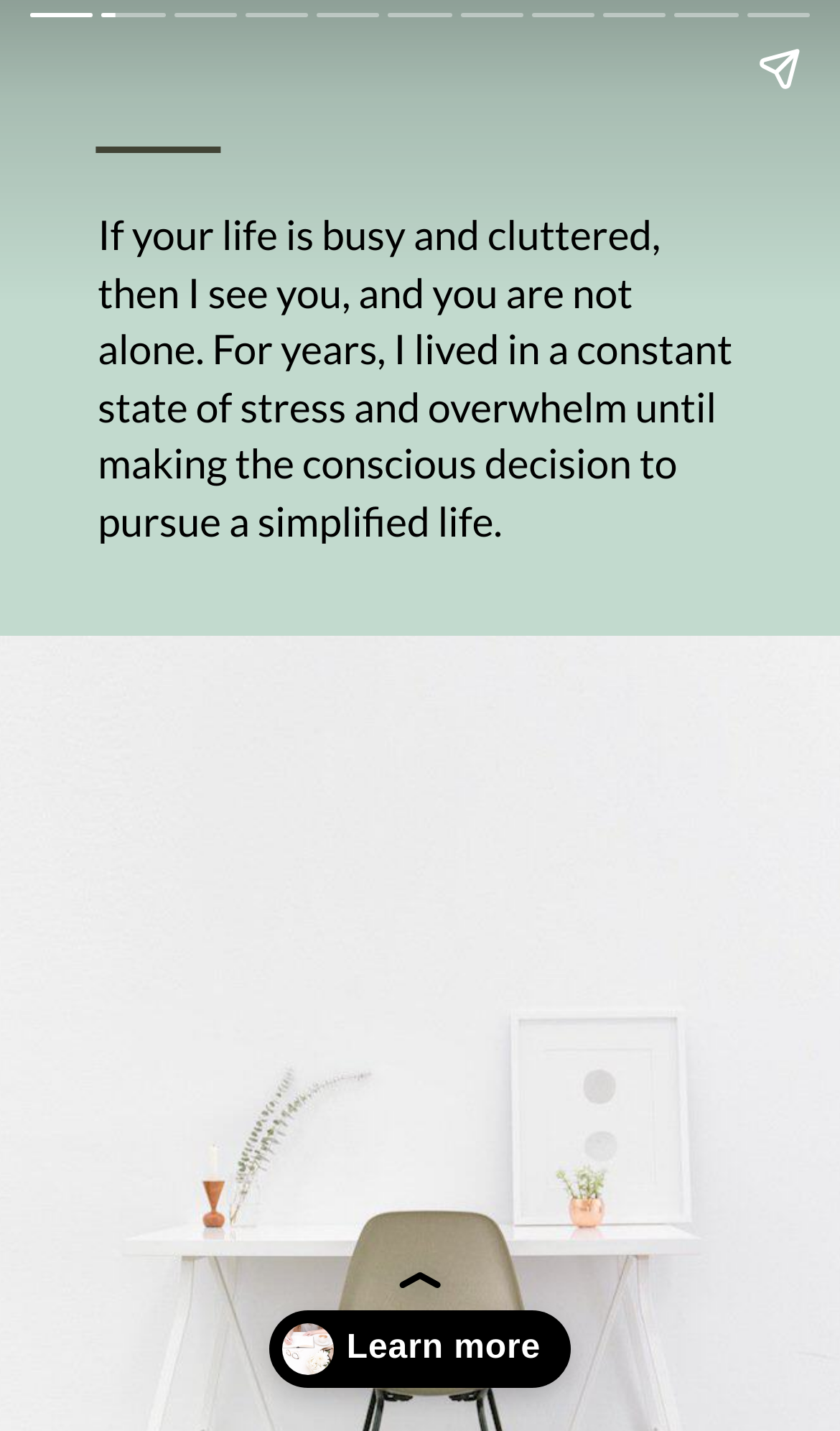What is the image associated with the 'Learn more' button?
Provide a short answer using one word or a brief phrase based on the image.

None